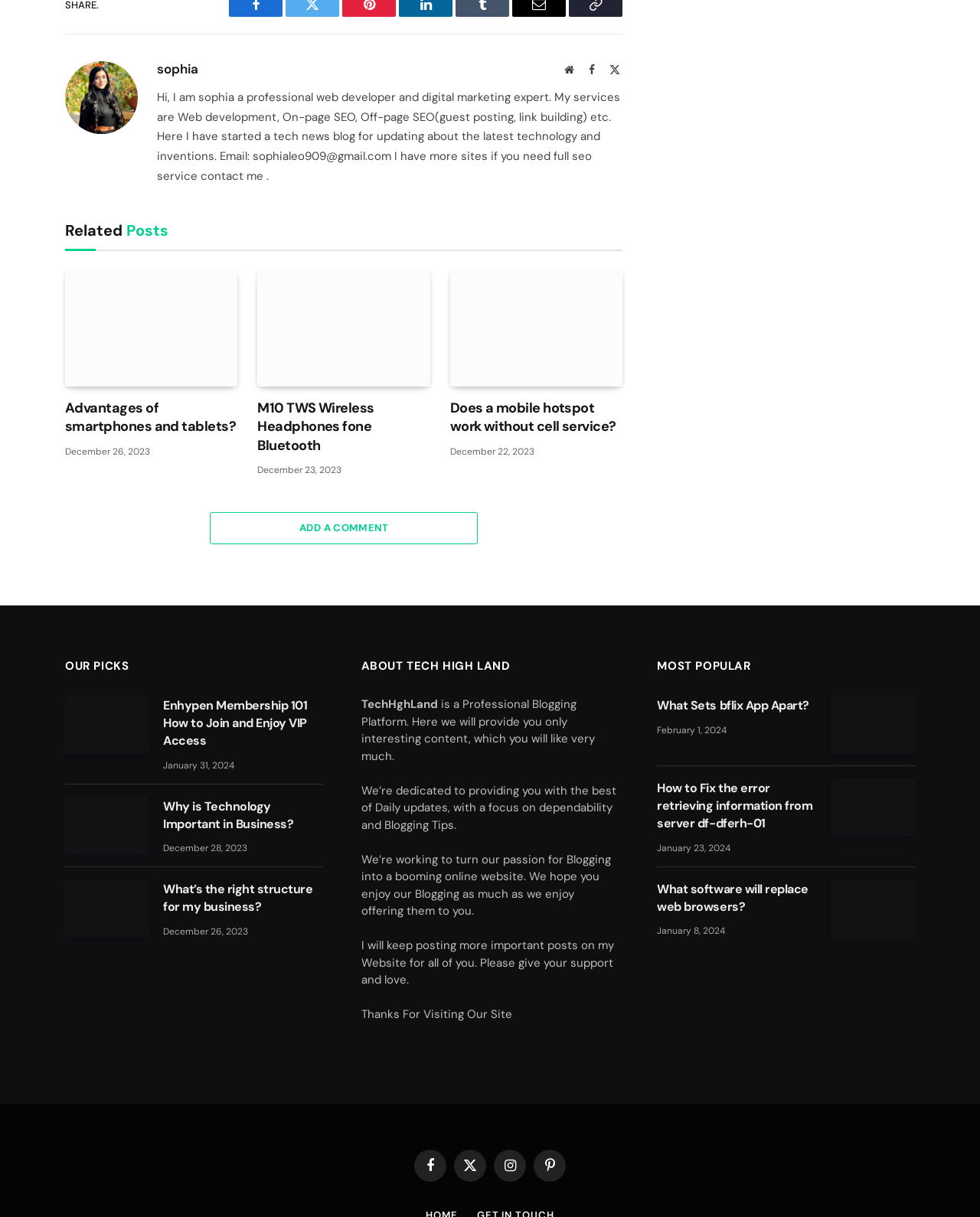Find the bounding box of the element with the following description: "Add A Comment". The coordinates must be four float numbers between 0 and 1, formatted as [left, top, right, bottom].

[0.214, 0.421, 0.488, 0.447]